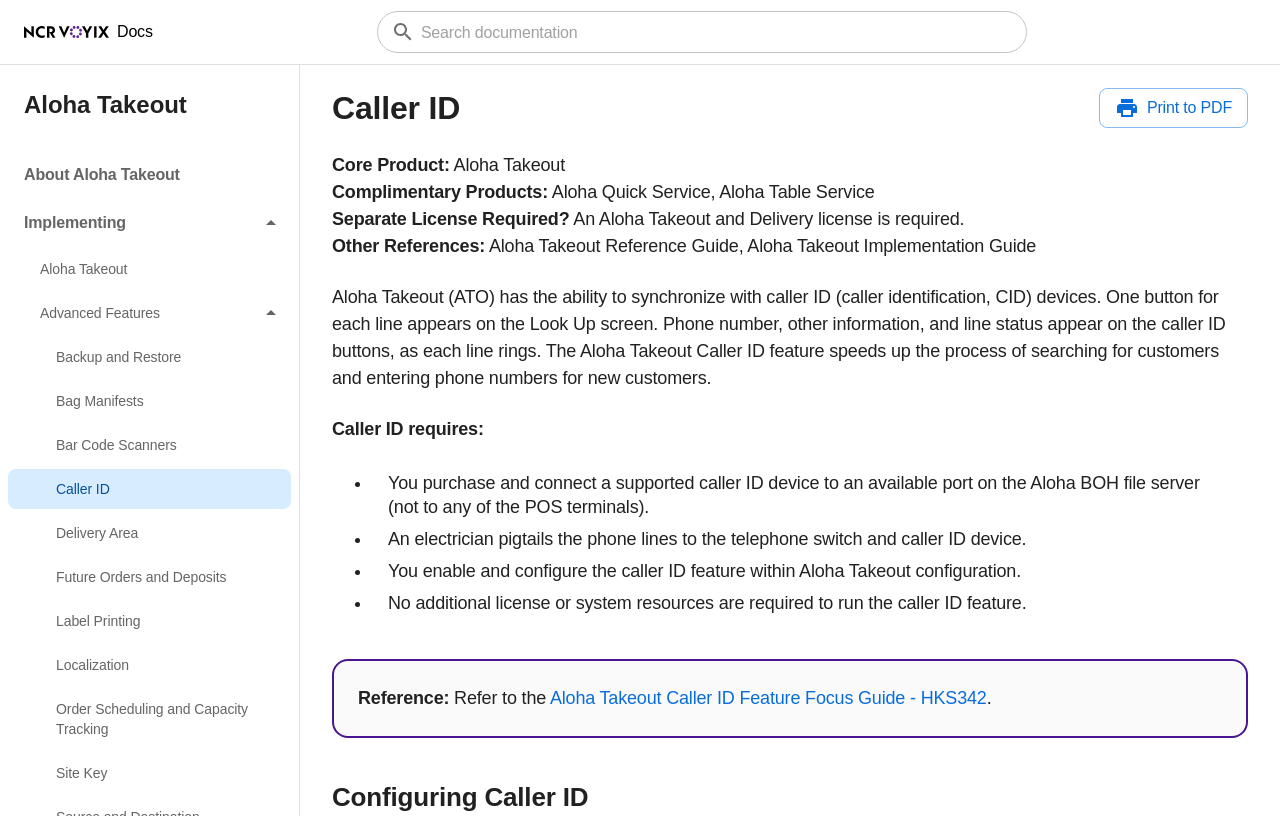Locate the UI element described by Share on Twitter in the provided webpage screenshot. Return the bounding box coordinates in the format (top-left x, top-left y, bottom-right x, bottom-right y), ensuring all values are between 0 and 1.

None